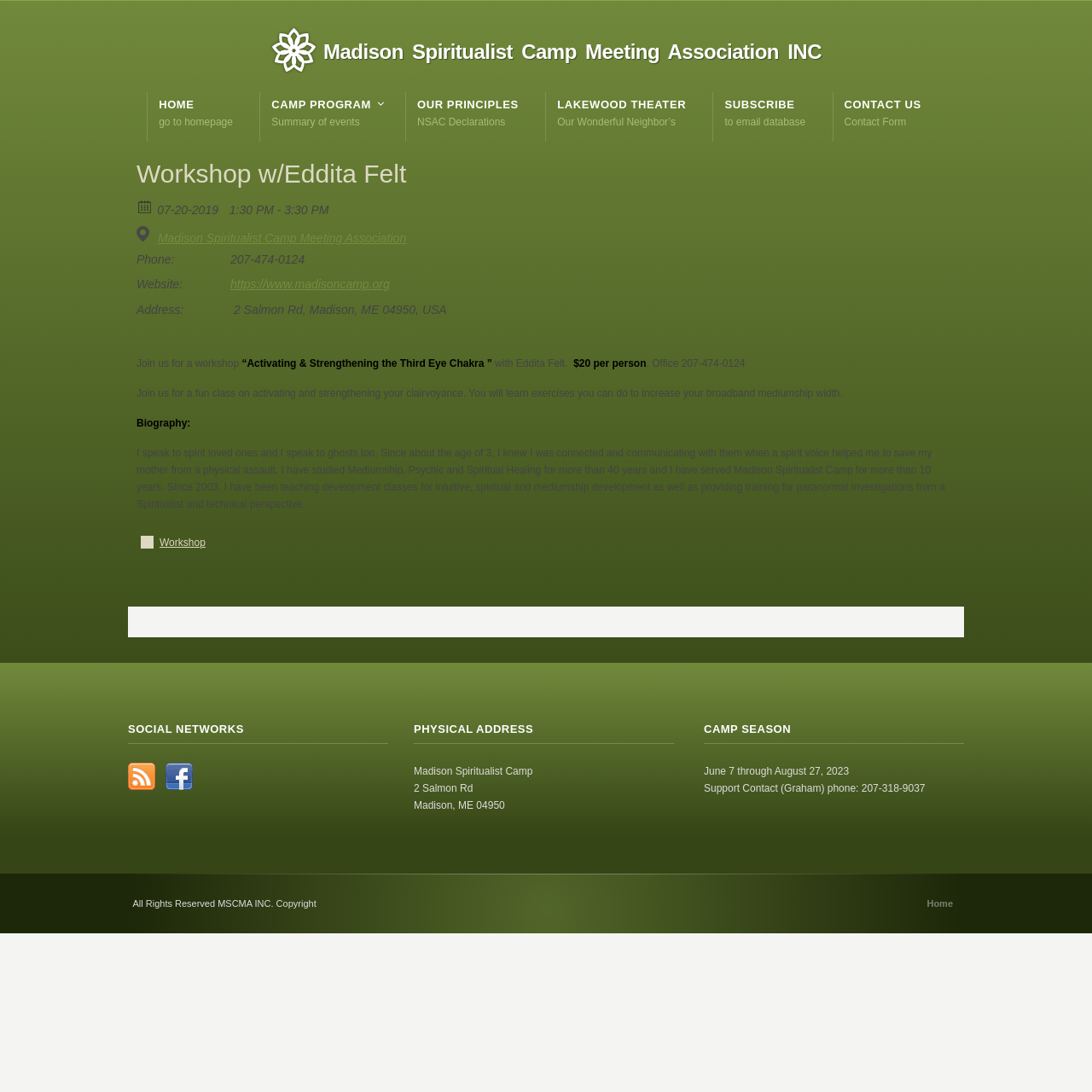Please determine the heading text of this webpage.

Workshop w/Eddita Felt